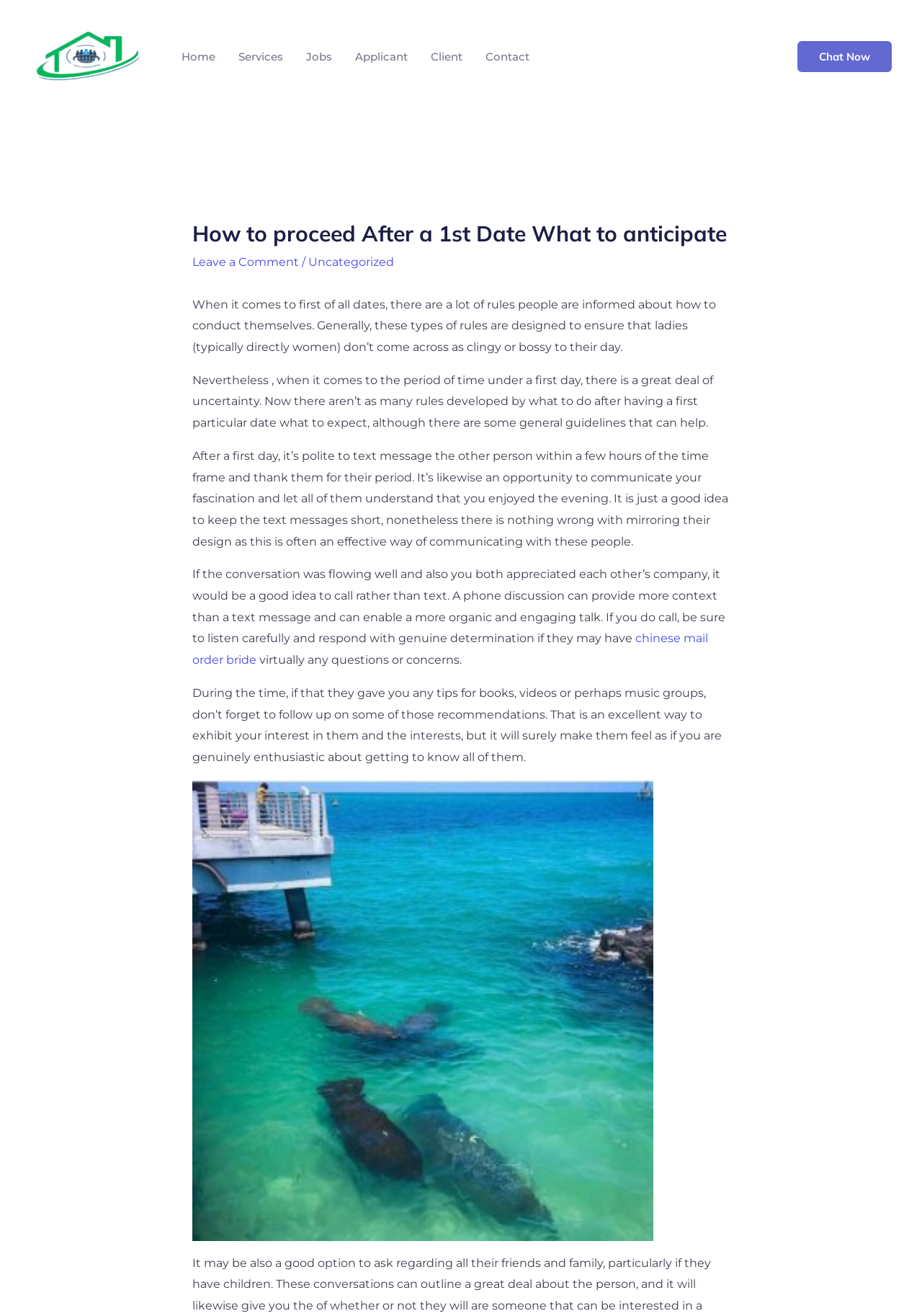Give a full account of the webpage's elements and their arrangement.

The webpage is about providing guidance on what to expect and how to proceed after a first date. At the top left corner, there is a logo of "MI Executive Domestic Services" accompanied by a link to the same. Below this, a navigation menu is situated, containing links to "Home", "Services", "Jobs", "Applicant", "Client", and "Contact". 

On the right side of the page, a "Chat Now" link is positioned. The main content of the webpage is divided into sections, starting with a heading that matches the title of the webpage. Below this, there are links to "Leave a Comment" and "Uncategorized", separated by a slash. 

The main article is composed of several paragraphs of text, providing advice on how to behave after a first date, including the importance of sending a thank-you message, making a phone call, and showing genuine interest in the other person. There is also a link to "chinese mail order bride" within the text. 

An image is placed towards the bottom of the article, and at the very bottom, there is a "Post navigation" section.